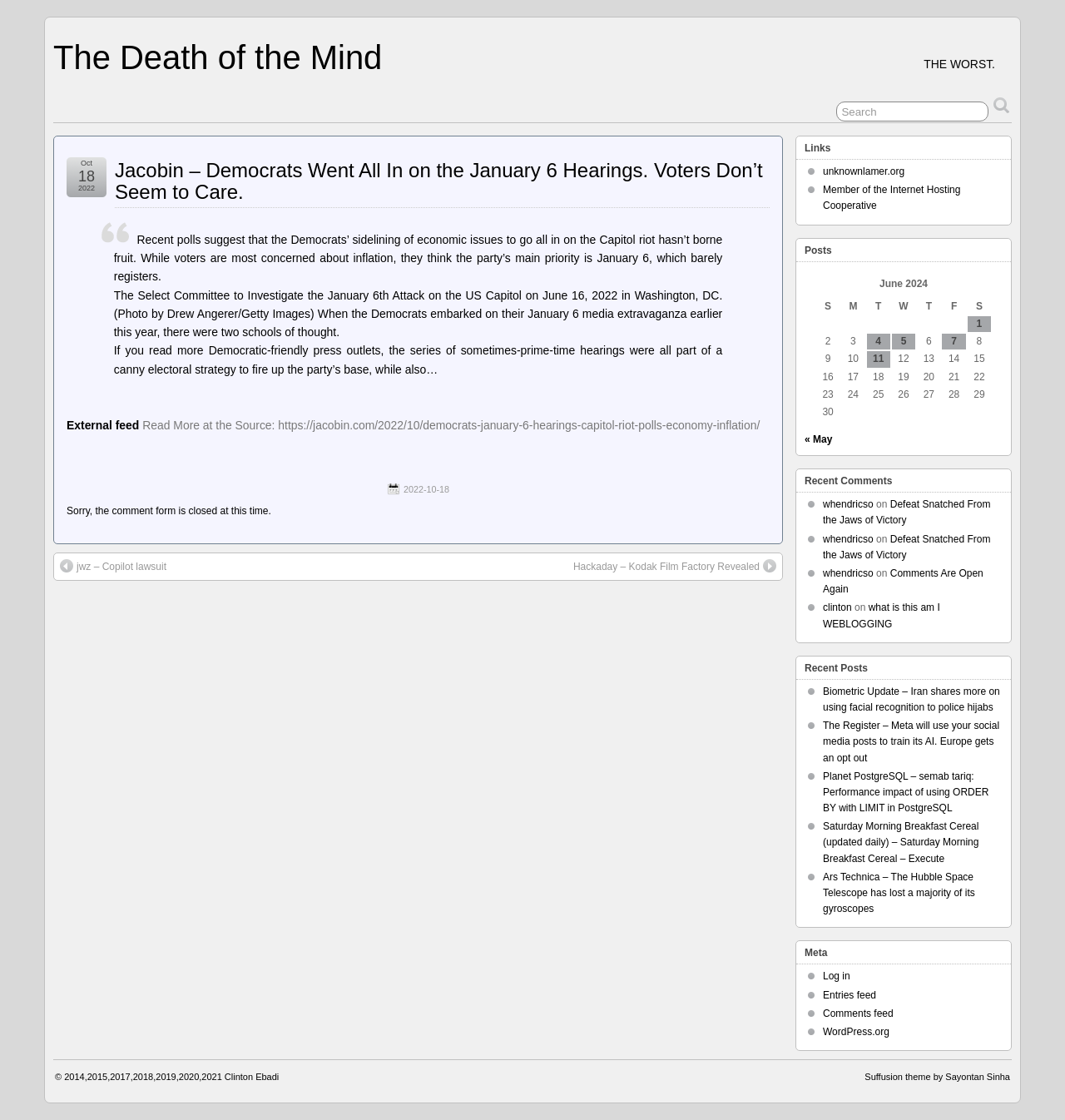Predict the bounding box coordinates of the area that should be clicked to accomplish the following instruction: "Search for a report". The bounding box coordinates should consist of four float numbers between 0 and 1, i.e., [left, top, right, bottom].

None